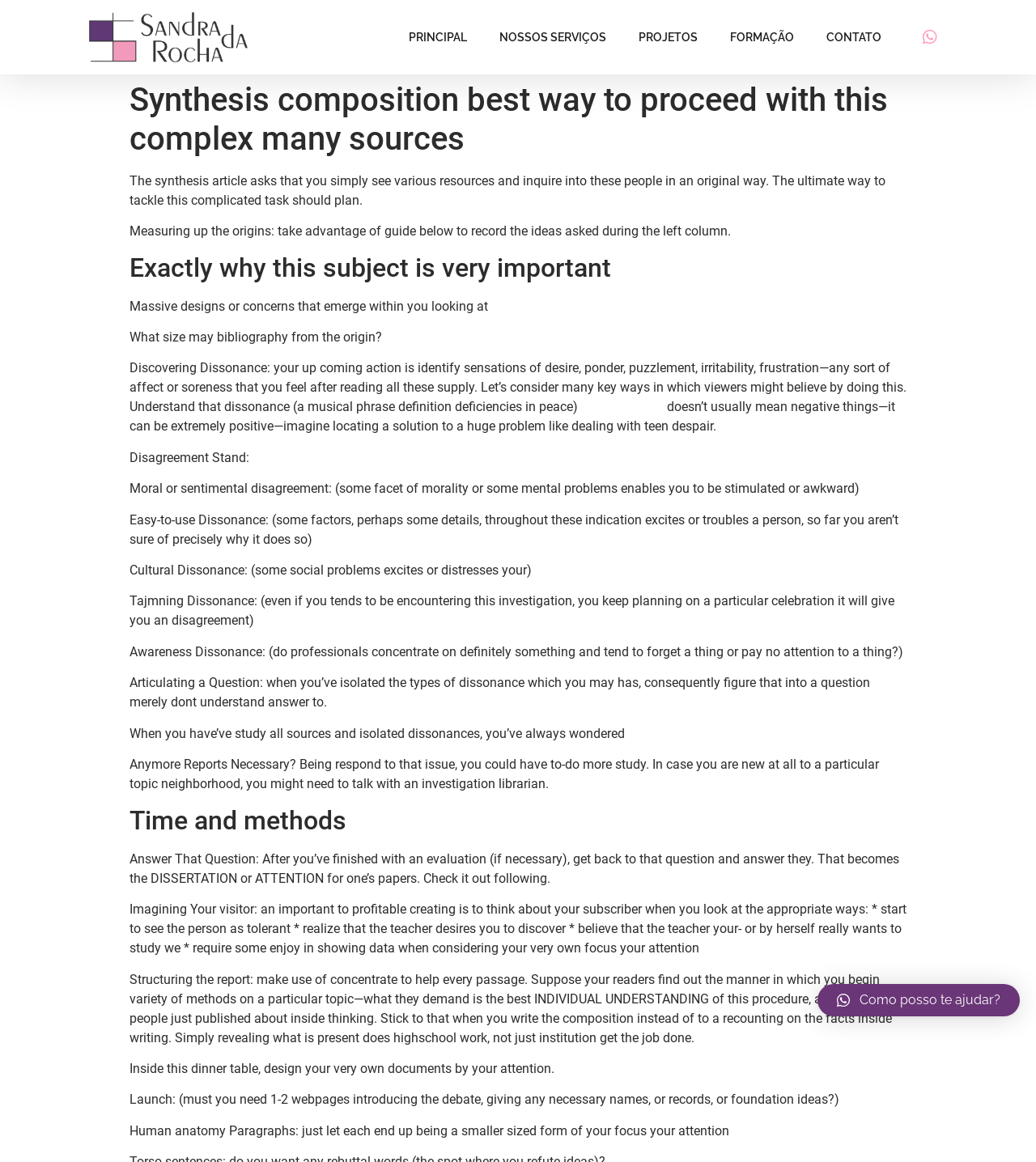Identify the bounding box coordinates for the element that needs to be clicked to fulfill this instruction: "Click on the link to contact Sandra da Rocha". Provide the coordinates in the format of four float numbers between 0 and 1: [left, top, right, bottom].

[0.086, 0.01, 0.239, 0.053]